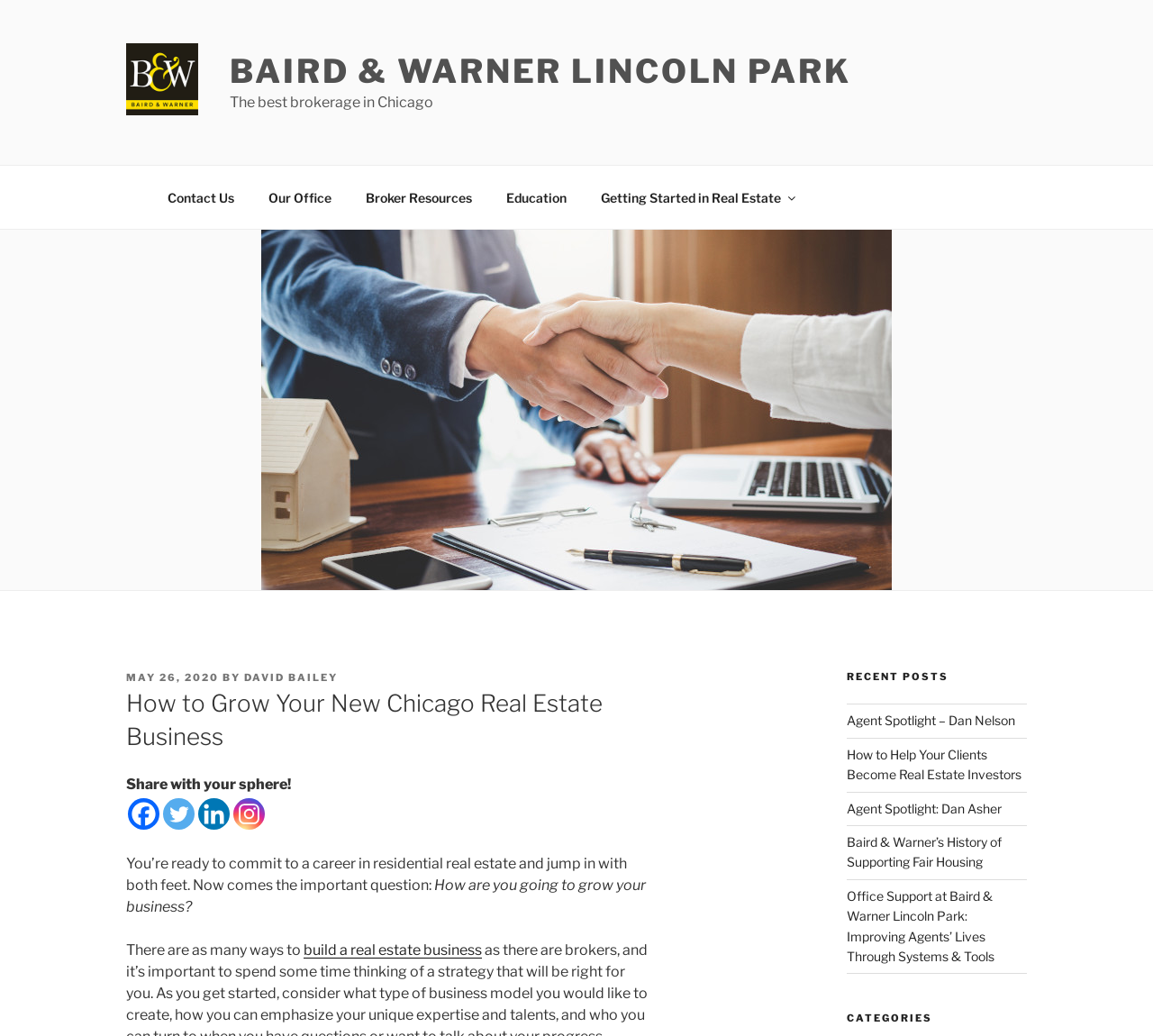Provide the bounding box coordinates of the section that needs to be clicked to accomplish the following instruction: "Share on Facebook."

[0.111, 0.77, 0.138, 0.8]